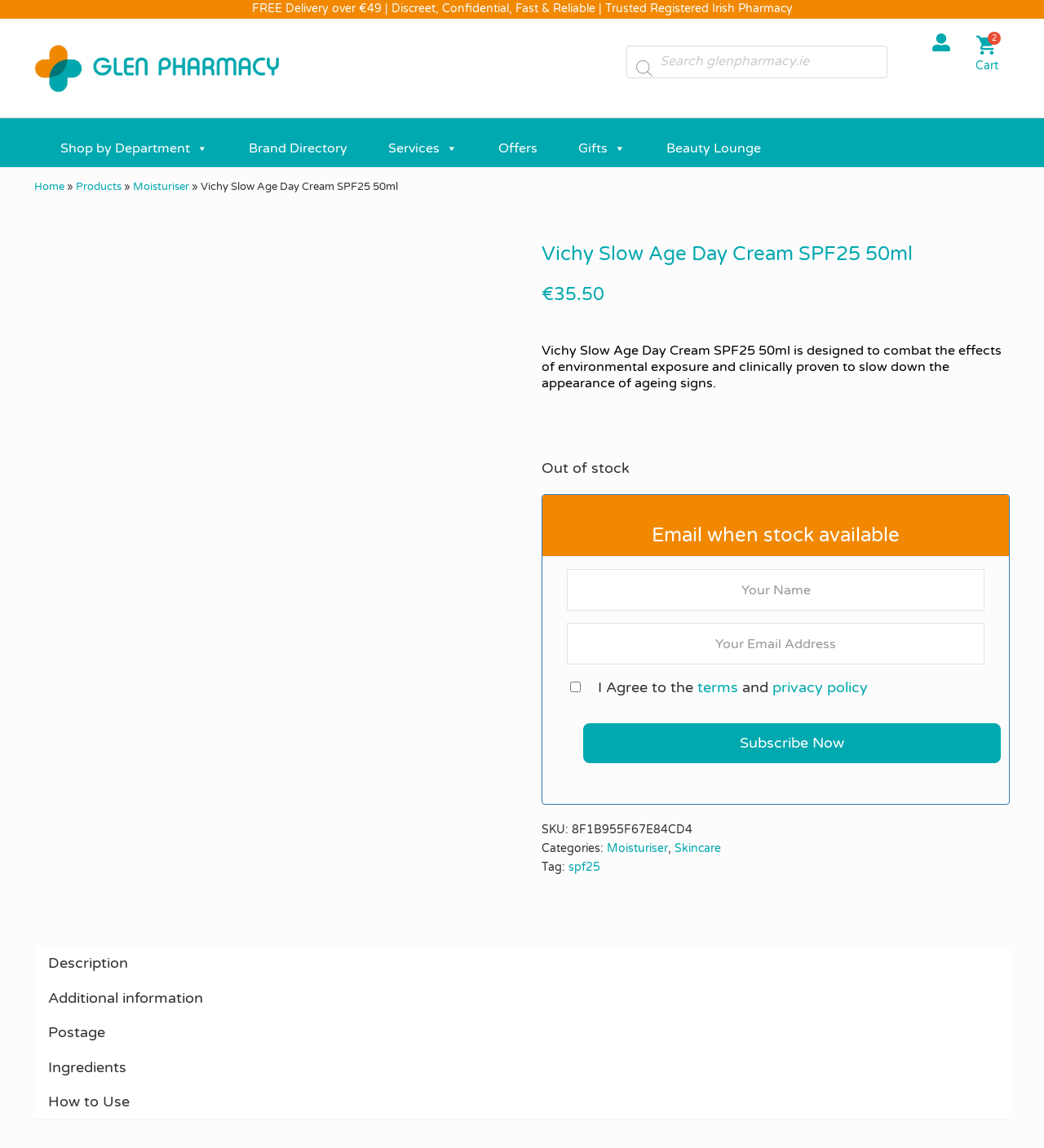Can you specify the bounding box coordinates of the area that needs to be clicked to fulfill the following instruction: "Get product description"?

[0.032, 0.824, 0.967, 0.854]